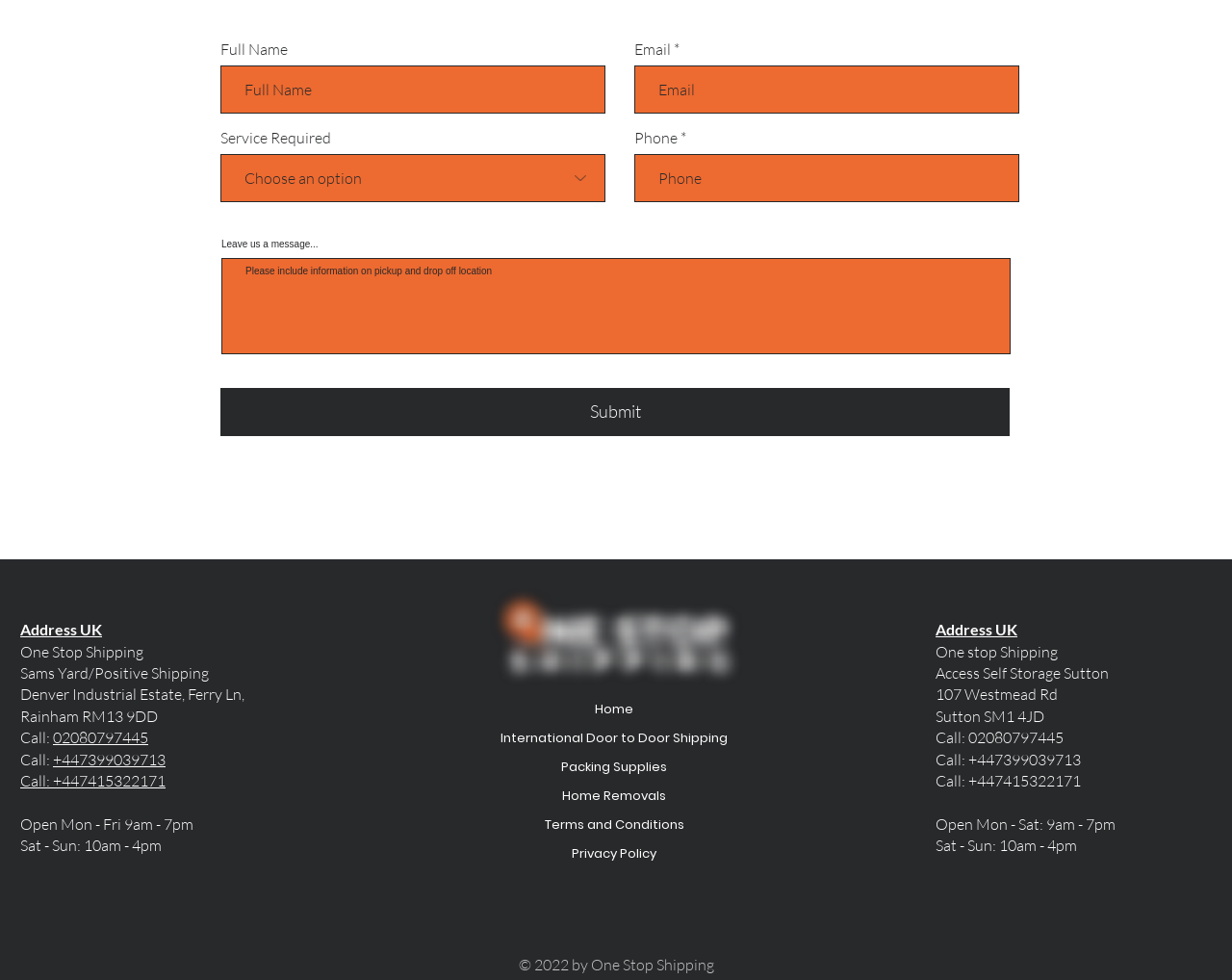Can you find the bounding box coordinates of the area I should click to execute the following instruction: "Click Home"?

[0.48, 0.709, 0.517, 0.739]